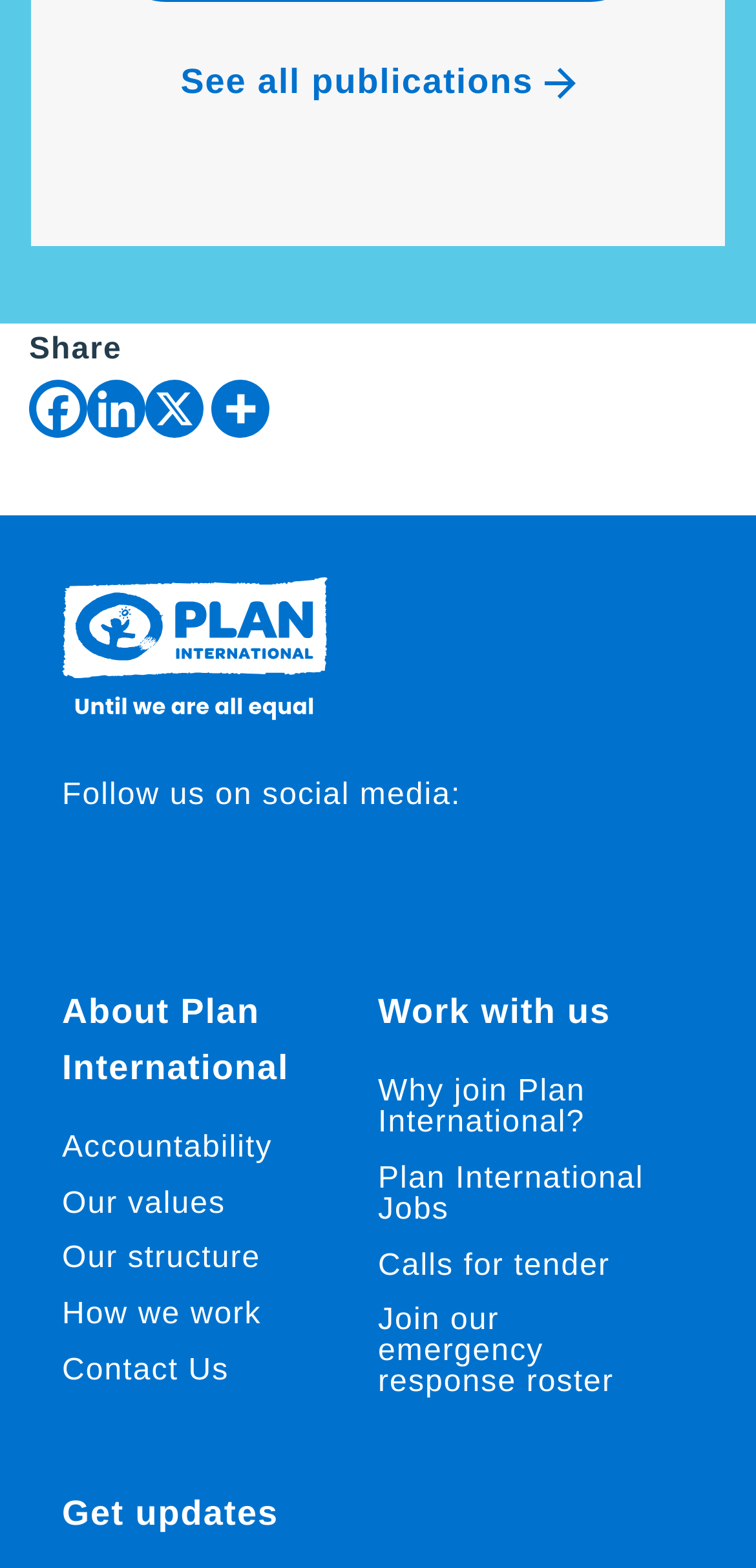Find the bounding box coordinates for the area that should be clicked to accomplish the instruction: "Explore Work with us".

[0.5, 0.633, 0.808, 0.658]